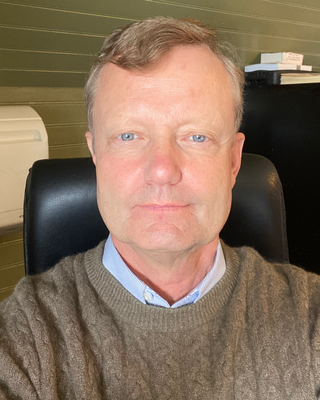What is the object behind the man in the image?
Provide an in-depth and detailed explanation in response to the question.

The background of the image suggests a professional setting, with a dark object behind the man that appears to be a desk or console, which is a common piece of furniture found in offices.